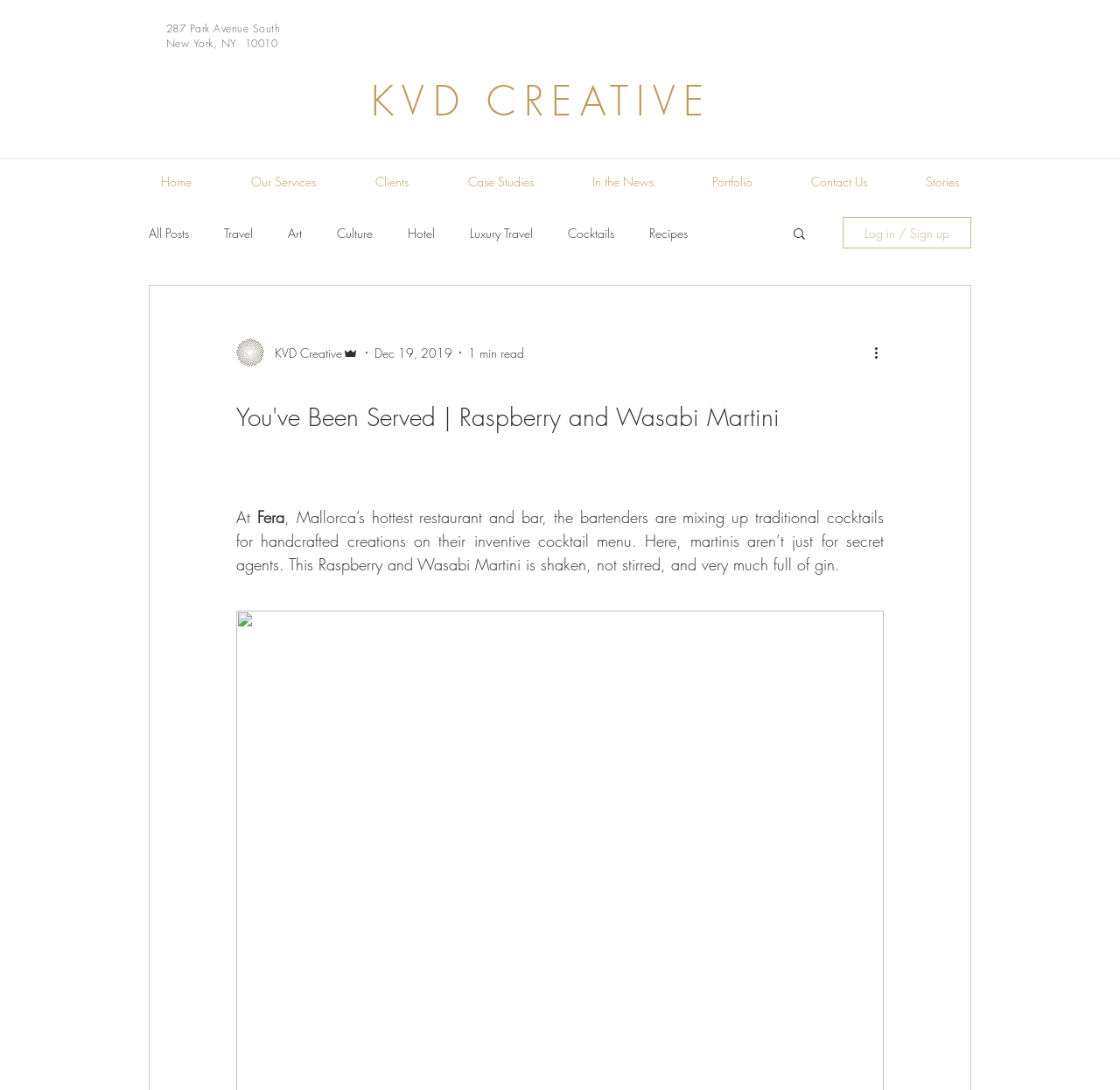Please determine the bounding box coordinates of the clickable area required to carry out the following instruction: "View all posts in the blog". The coordinates must be four float numbers between 0 and 1, represented as [left, top, right, bottom].

[0.133, 0.206, 0.169, 0.221]